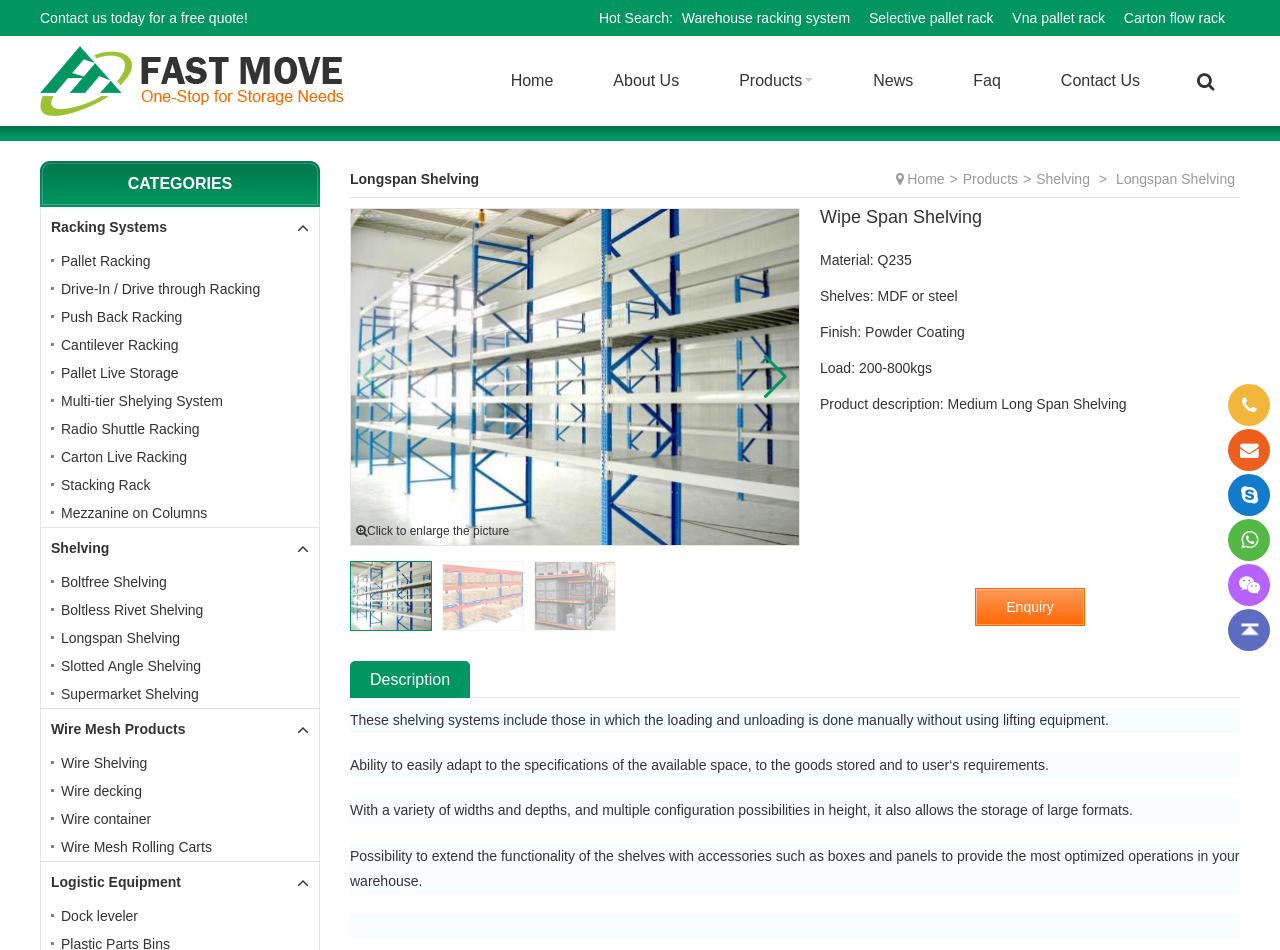Produce an elaborate caption capturing the essence of the webpage.

This webpage is about medium shelving or longspan shelving in a store room, specifically focusing on racking and shelving systems. At the top, there is a call-to-action to "Contact us today for a free quote!" and a "Hot Search" section with links to related topics. Below that, there is a heading "Racking and Shelving" with a link to the same topic and an image.

The main content of the page is divided into three sections: "CATEGORIES", "Products", and "Description". The "CATEGORIES" section has three subheadings: "Racking Systems", "Shelving", and "Wire Mesh Products", each with a list of related links. The "Products" section has a breadcrumb navigation showing the current location as "Home > Products > Shelving > Longspan Shelving". There is also a slider with images, allowing users to navigate through different pictures.

The "Description" section provides detailed information about the product, including its material, shelves, finish, load capacity, and product description. There is also a link to "Enquiry" for further inquiries. Below that, there is a paragraph describing the shelving systems and their adaptability to different spaces and user requirements.

Throughout the page, there are various links to related topics, such as "Warehouse racking system", "Selective pallet rack", and "Carton flow rack", among others. The page also has a navigation menu at the top with links to "Home", "About Us", "Products", "News", "Faq", and "Contact Us".